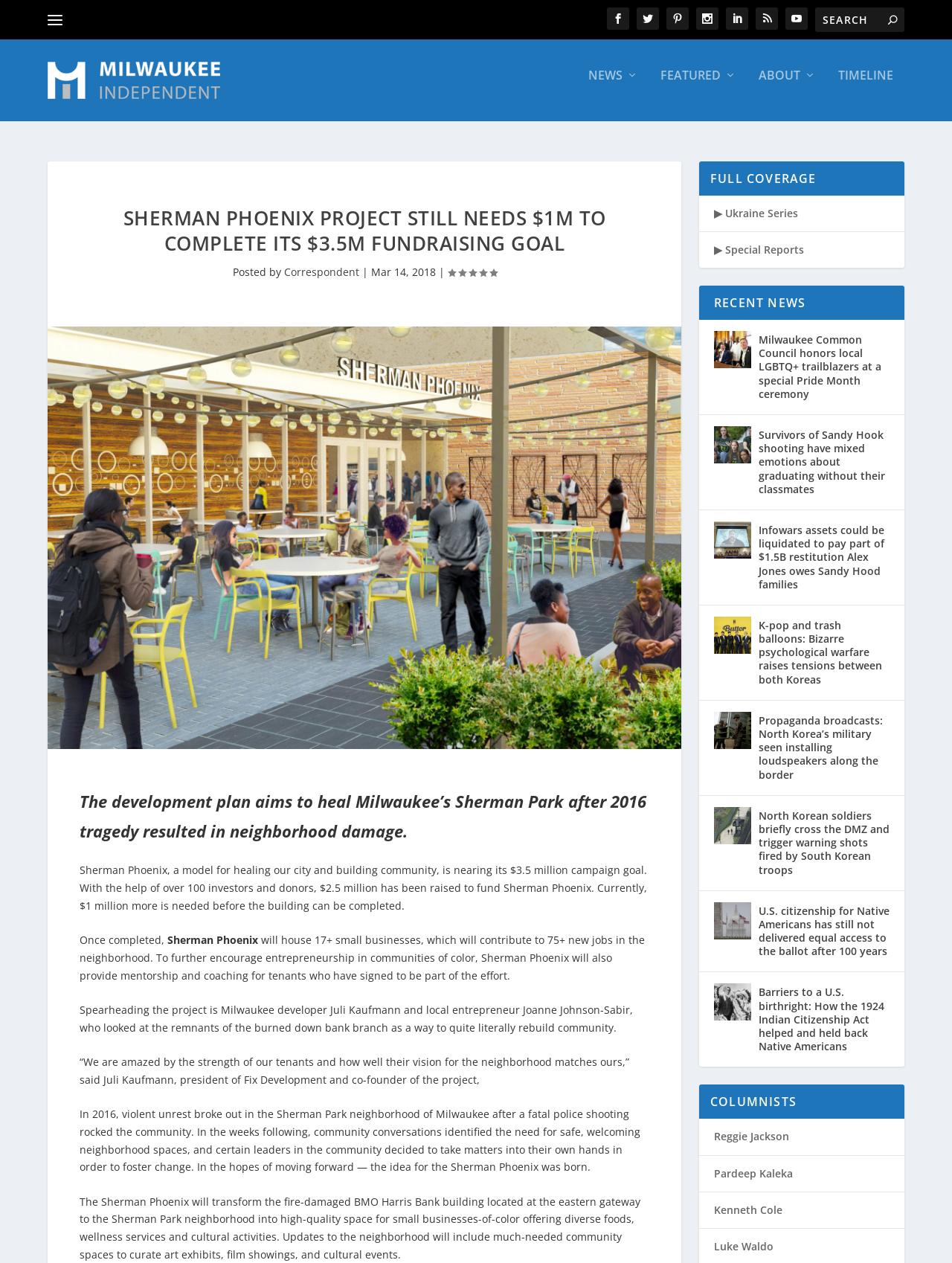Offer a comprehensive description of the webpage’s content and structure.

The webpage is about the Sherman Phoenix project, a development plan aiming to heal Milwaukee's Sherman Park after a 2016 tragedy. The project needs $1 million to complete its $3.5 million fundraising goal. The webpage has a search bar at the top right corner, accompanied by several social media links and a Milwaukee Independent logo. Below the logo, there are four main navigation links: NEWS, FEATURED, ABOUT, and TIMELINE.

The main content of the webpage is an article about the Sherman Phoenix project. The article has a heading that summarizes the project's goal and a subheading that provides more details. The article is divided into several paragraphs, each describing different aspects of the project, such as its history, its impact on the community, and its future plans.

To the right of the article, there are several sections, including FULL COVERAGE, RECENT NEWS, and COLUMNISTS. The FULL COVERAGE section has a link to a Ukraine Series, while the RECENT NEWS section has several news articles with images, each with a brief summary. The COLUMNISTS section lists several columnists with their names and links to their articles.

At the top of the webpage, there is a heading that says "SHERMAN PHOENIX PROJECT STILL NEEDS $1M TO COMPLETE ITS $3.5M FUNDRAISING GOAL" in a large font size. Below this heading, there is a paragraph that provides more information about the project's fundraising goal.